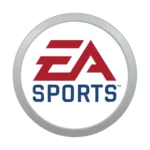Offer a comprehensive description of the image.

The image showcases the iconic logo of EA Sports, prominently displayed within a circular border. This emblem features the bold red "EA" acronym sitting atop the blue "SPORTS" text, signifying the brand's strong presence in the sports gaming industry. EA Sports is well-known for its popular video game titles, including the FIFA and Madden NFL series, celebrated by gamers around the world for their realistic graphics and engaging gameplay. The logo's simple yet effective design captures the essence of the brand, representing its commitment to delivering quality sports gaming experiences.